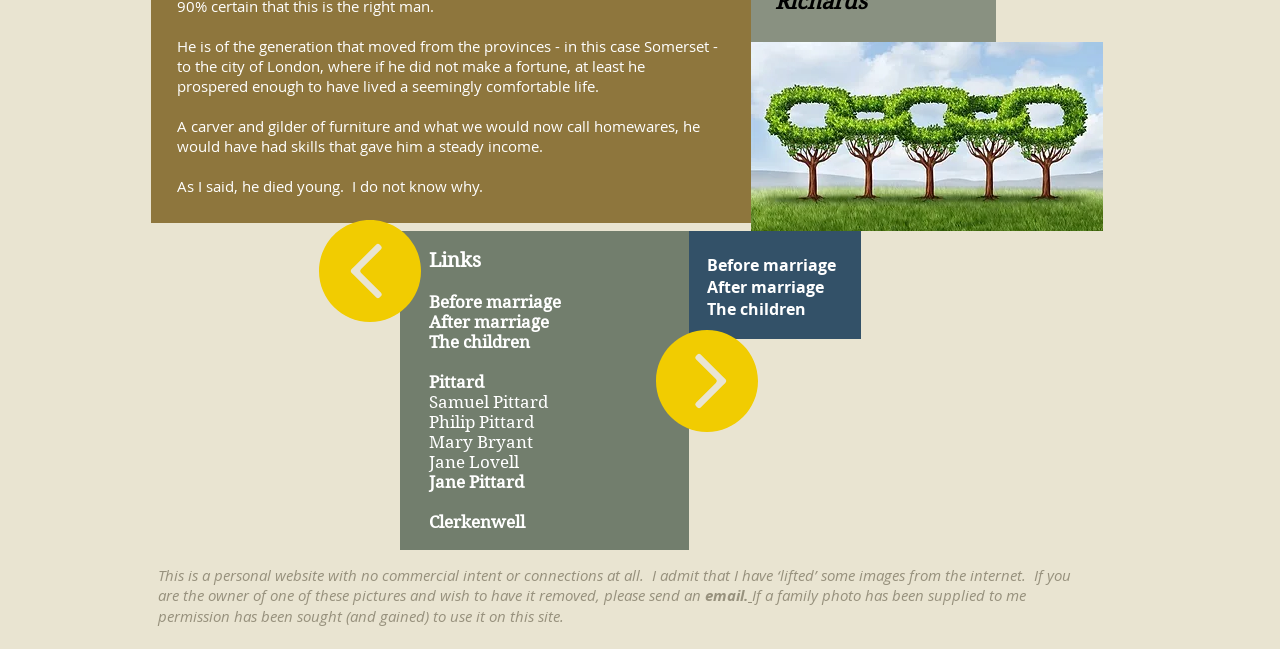Please determine the bounding box coordinates of the element to click in order to execute the following instruction: "Click on the 'Dirt Bikes For Kids' link". The coordinates should be four float numbers between 0 and 1, specified as [left, top, right, bottom].

None